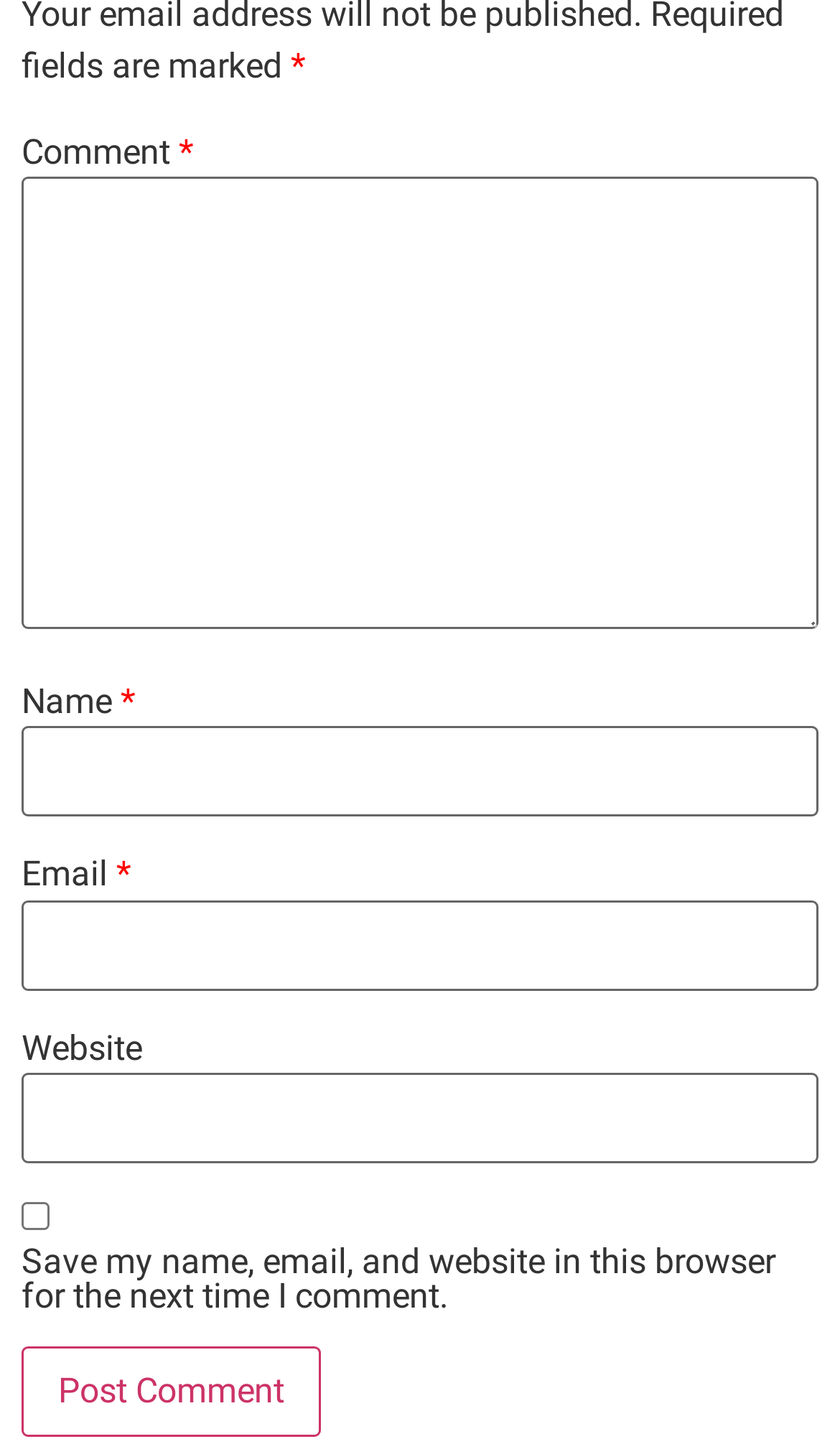Calculate the bounding box coordinates of the UI element given the description: "parent_node: Website name="url"".

[0.026, 0.745, 0.974, 0.808]